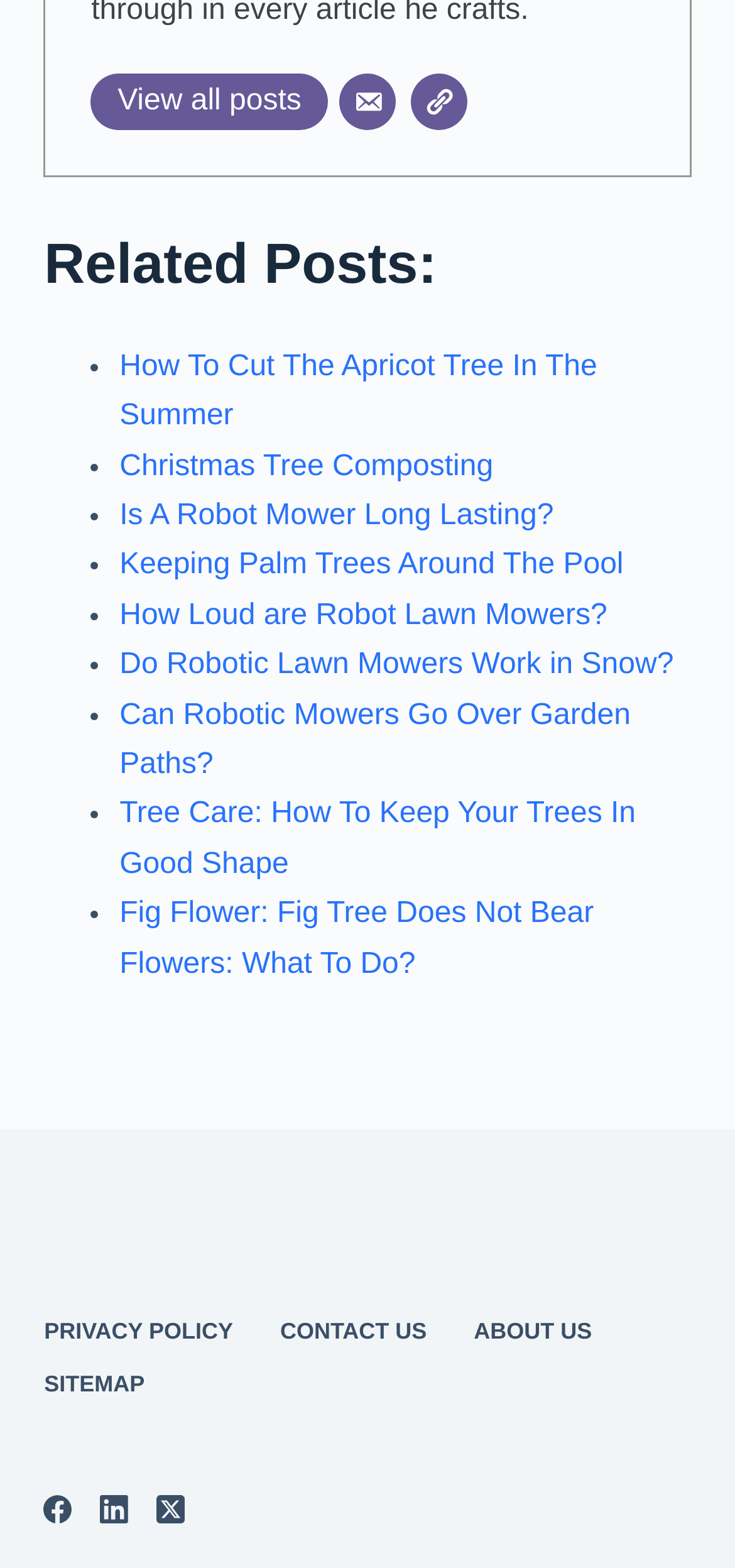Provide a one-word or brief phrase answer to the question:
What is the title of the first related post?

How To Cut The Apricot Tree In The Summer